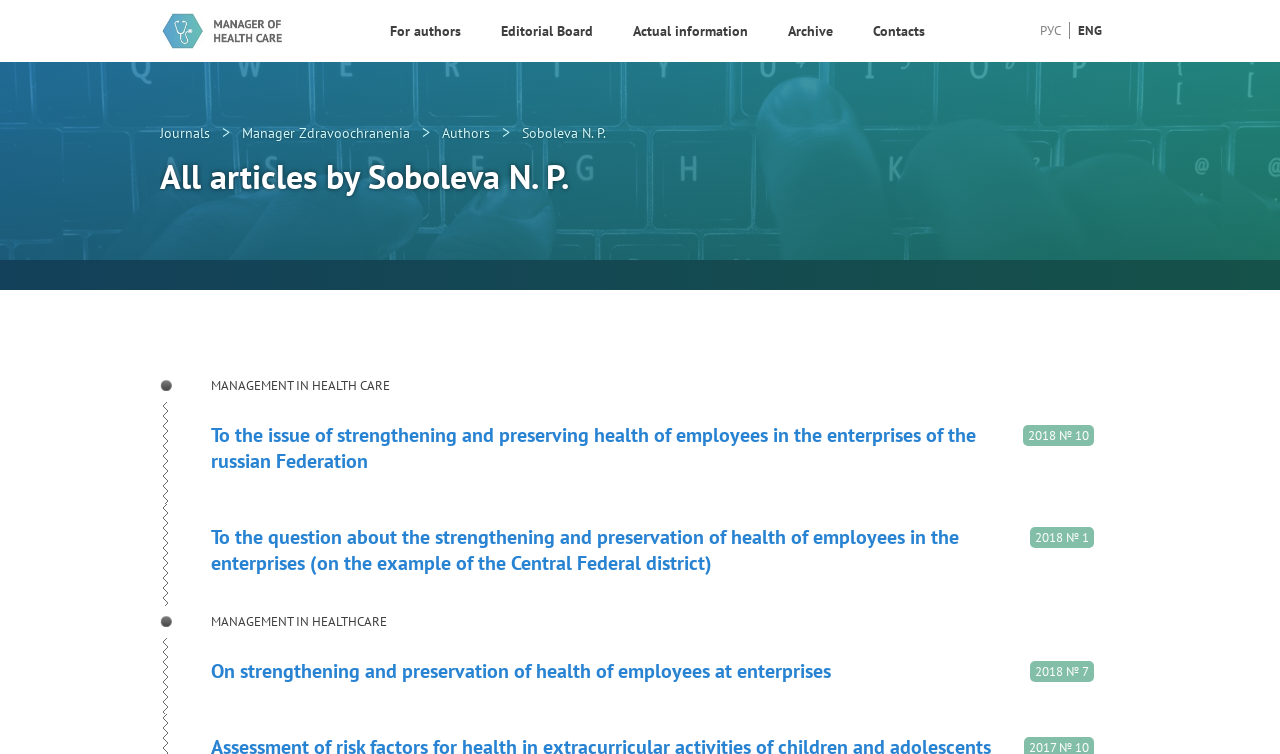What is the title of the first article?
Please provide a single word or phrase in response based on the screenshot.

To the issue of strengthening and preserving health of employees in the enterprises of the russian Federation